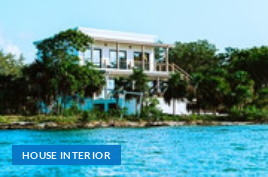Create an extensive caption that includes all significant details of the image.

This picturesque image showcases a stunning house situated by the water, surrounded by lush greenery. The architecture features large windows that invite abundant natural light, emphasizing a modern and airy aesthetic. A wooden staircase leads up to the entrance, enhancing the inviting appearance of the home. In the foreground, the tranquil waters reflect the vibrant blue sky, creating a serene atmosphere. Boldly displayed in the lower corner is the label "HOUSE INTERIOR," hinting at a focus on the internal spaces of this beautiful residence, which likely boasts stylish and contemporary design elements befitting its exterior charm.